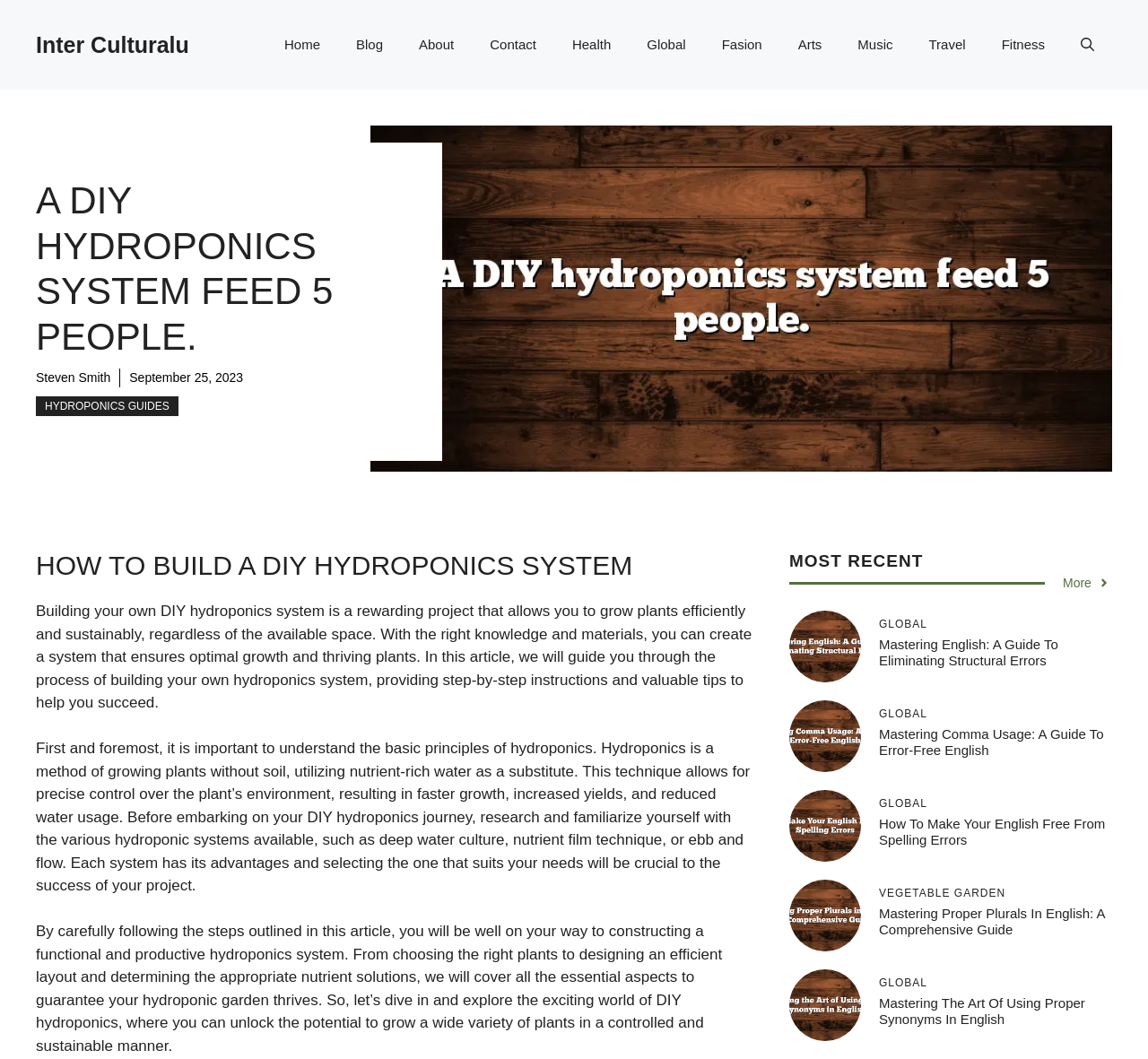Can you identify the bounding box coordinates of the clickable region needed to carry out this instruction: 'View the 'MOST RECENT' section'? The coordinates should be four float numbers within the range of 0 to 1, stated as [left, top, right, bottom].

[0.688, 0.519, 0.969, 0.542]